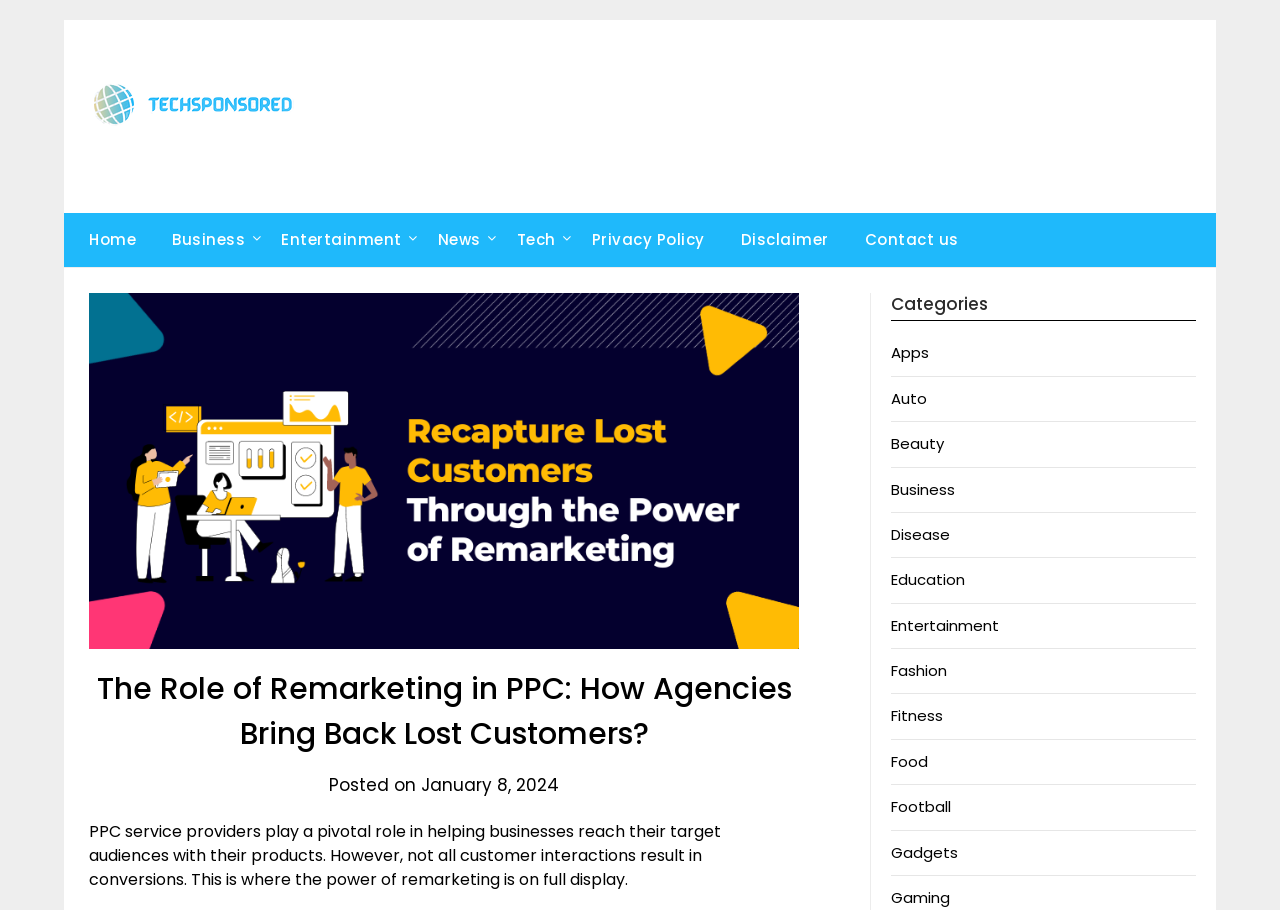Please determine the main heading text of this webpage.

The Role of Remarketing in PPC: How Agencies Bring Back Lost Customers?